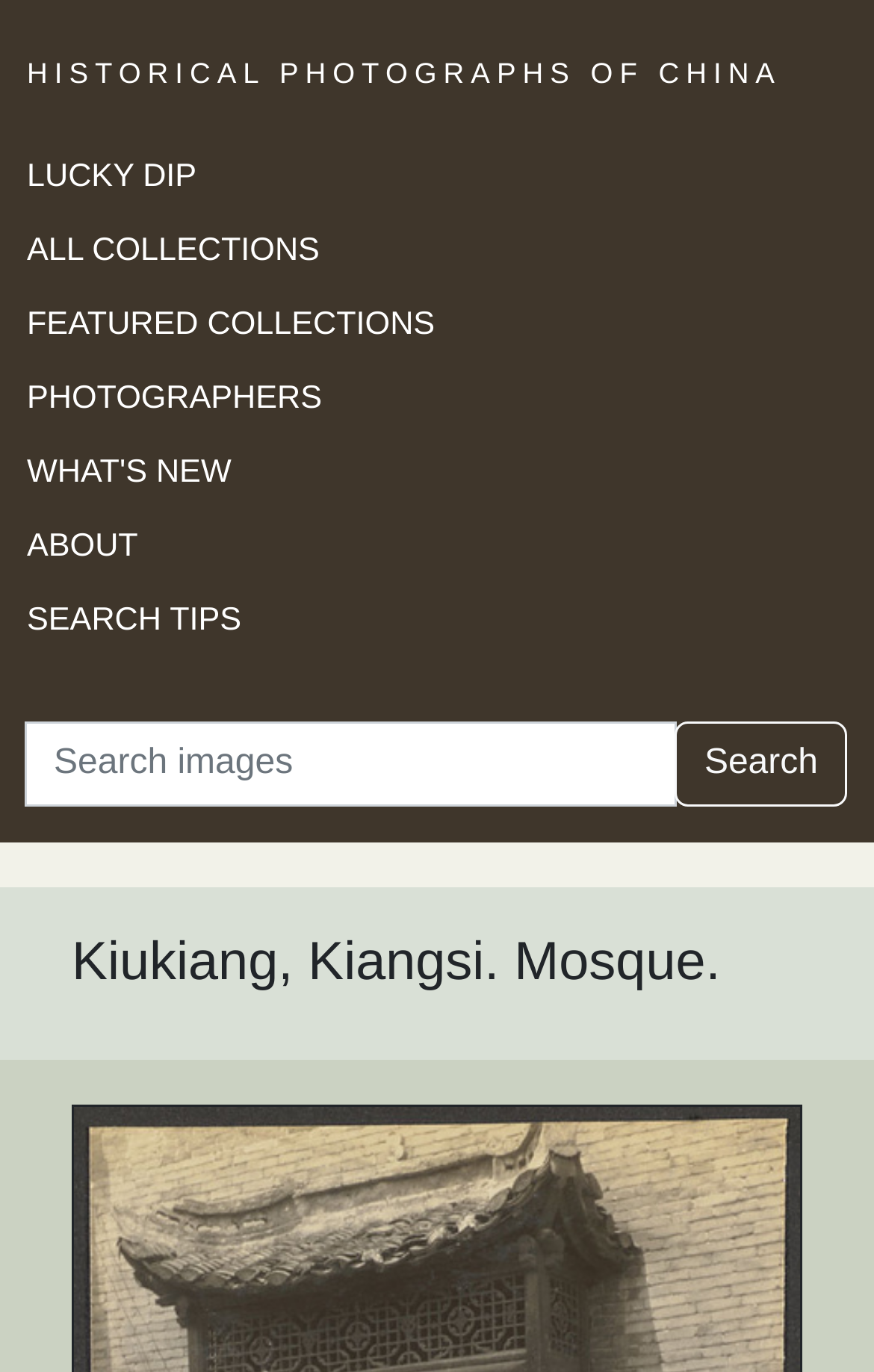Review the image closely and give a comprehensive answer to the question: How many elements are there in the search section?

The search section consists of a StaticText element labeled 'Search', a searchbox element, and a button element labeled 'Search'. Therefore, there are 3 elements in the search section.